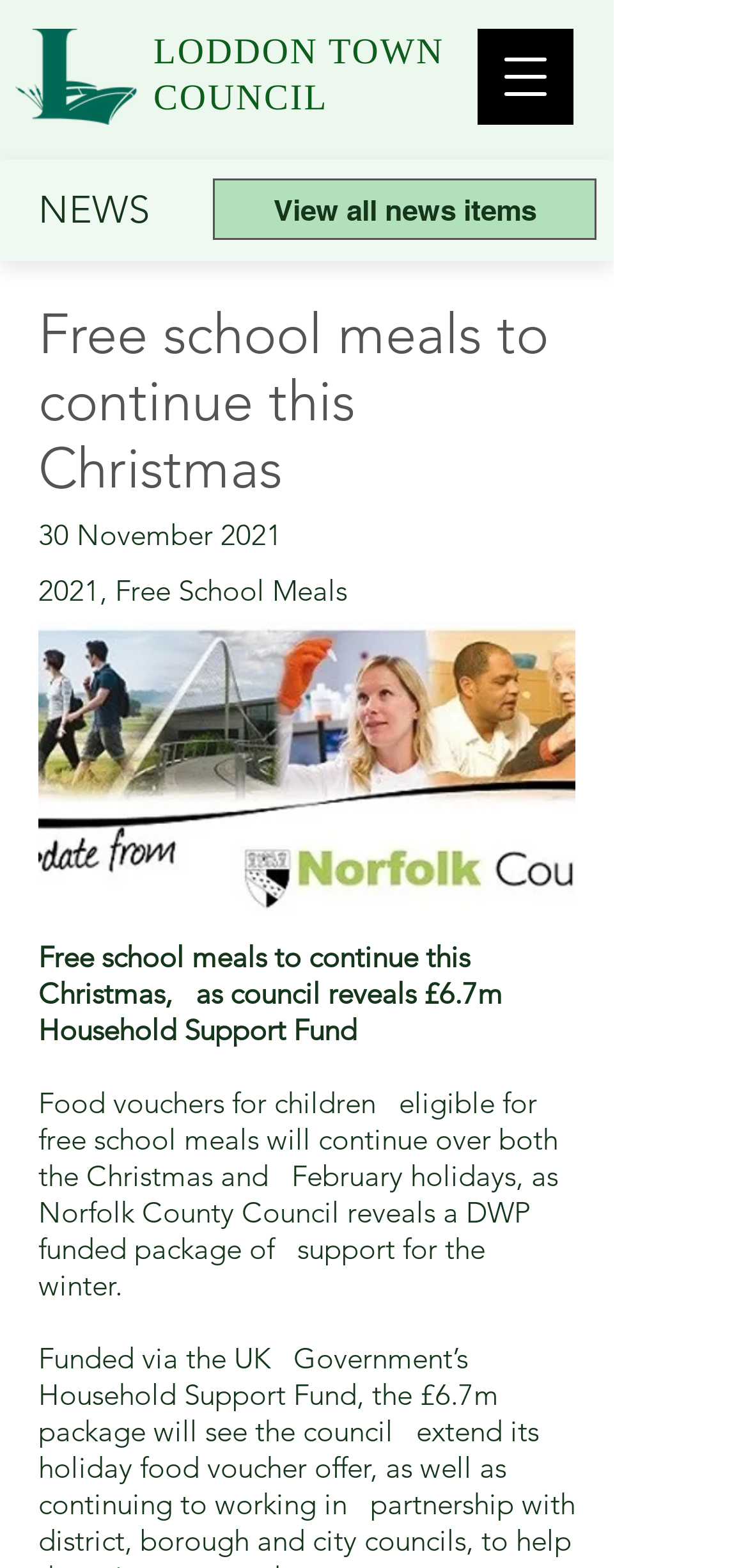What holidays will the food vouchers cover?
From the screenshot, provide a brief answer in one word or phrase.

Christmas and February holidays